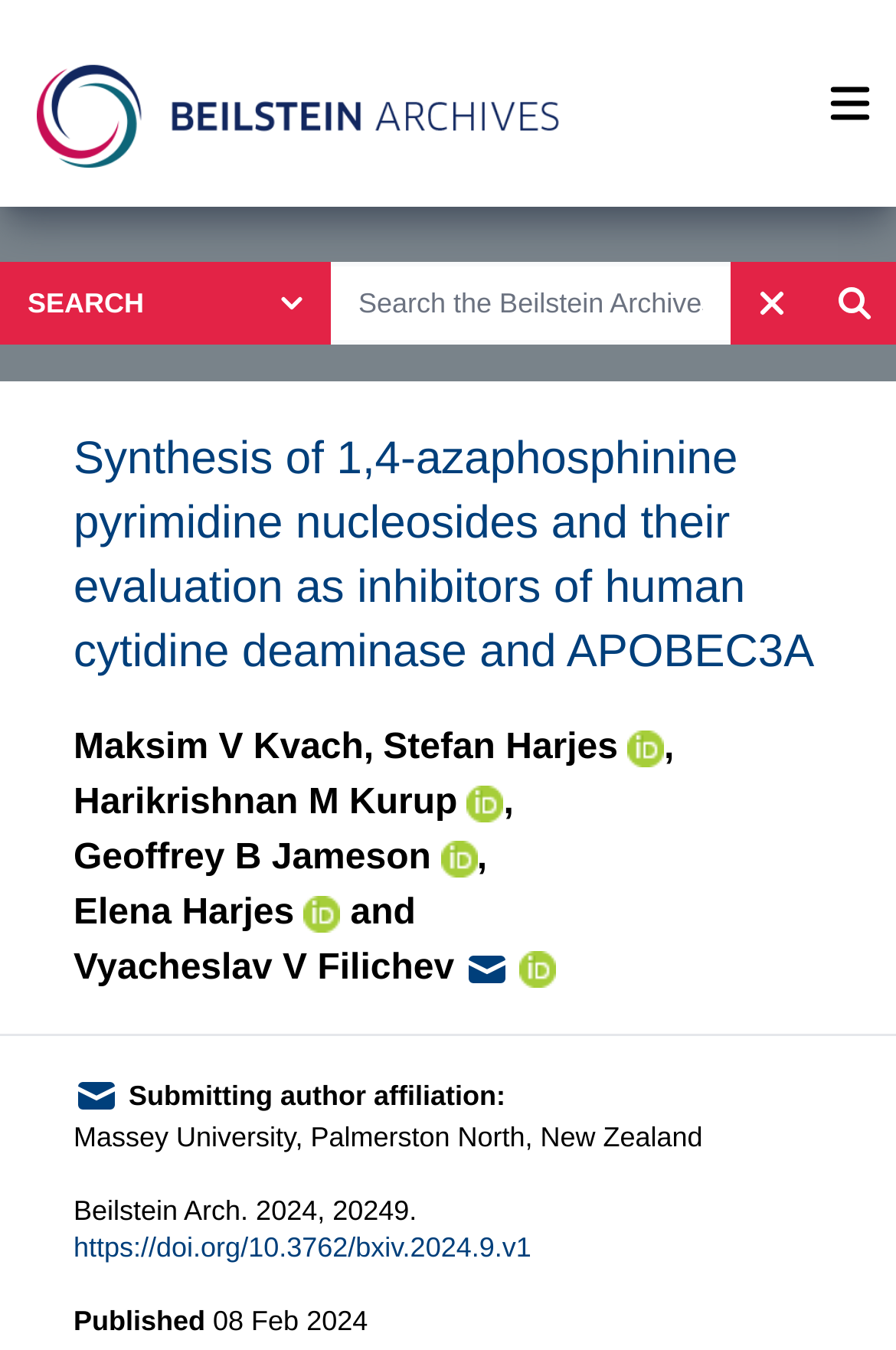Please provide a detailed answer to the question below based on the screenshot: 
How many authors are listed on this webpage?

I counted the number of authors listed on the webpage by looking at the StaticText elements that contain the authors' names, which are Maksim V Kvach, Stefan Harjes, Harikrishnan M Kurup, Geoffrey B Jameson, and Vyacheslav V Filichev, and Elena Harjes.